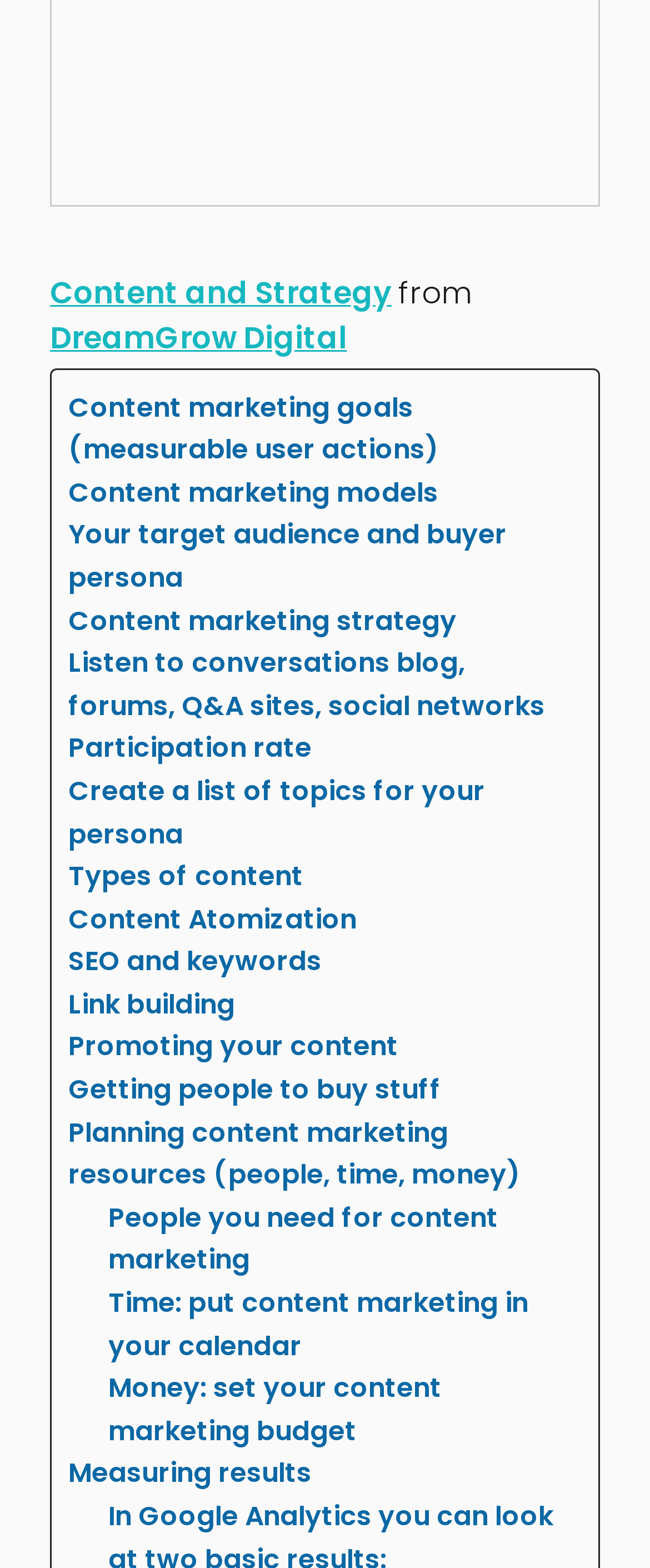Please give a succinct answer to the question in one word or phrase:
What is the purpose of SEO?

Keywords